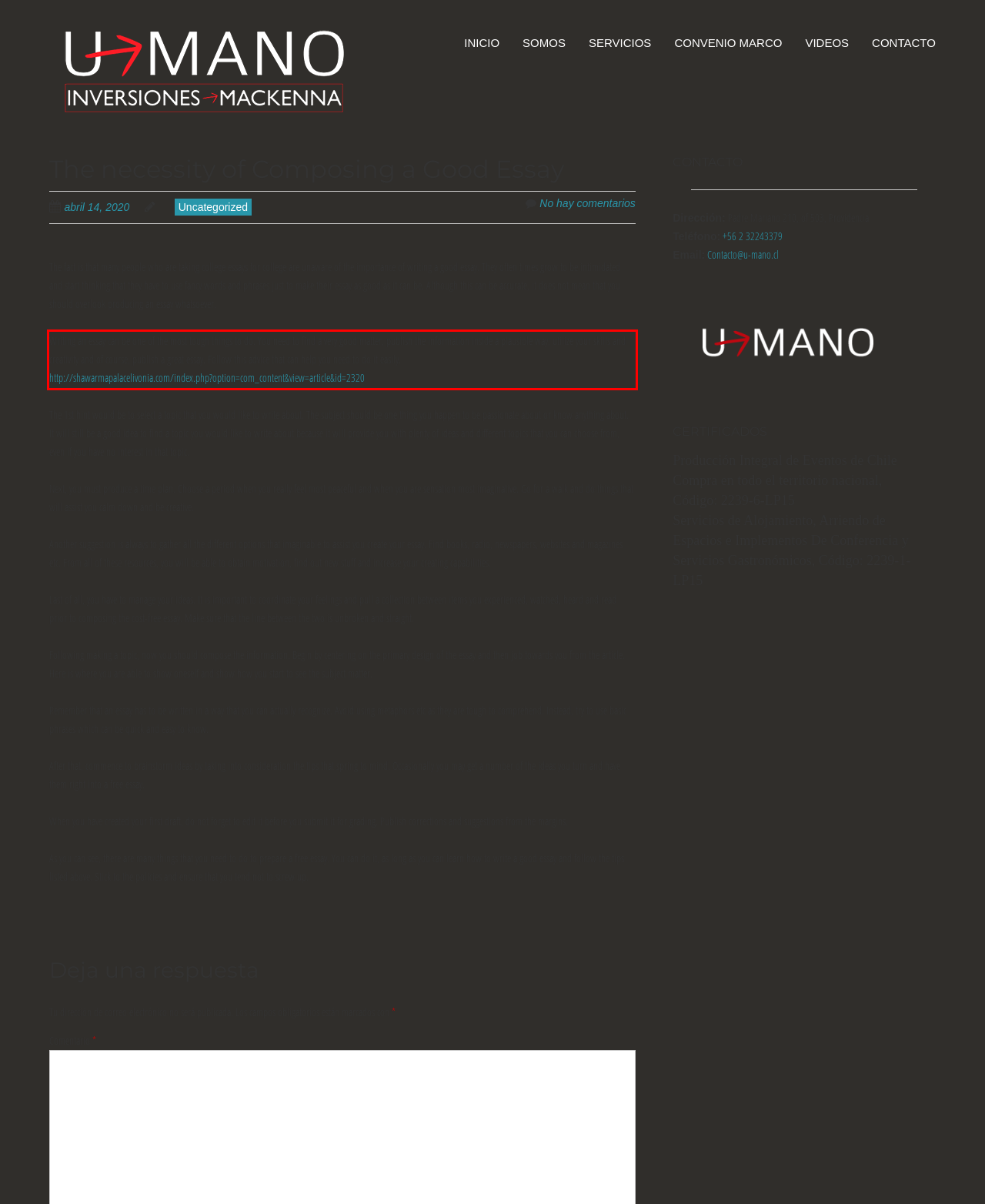You are given a screenshot showing a webpage with a red bounding box. Perform OCR to capture the text within the red bounding box.

Writing an essay can be one of the most tough things to do. You need to find a very good matter, publish the information inside a plausible way, utilize your skills and creativity and of course, publish a great essay. Follow this advice that can help you need to do it easily. http://shawarmapalacelivonia.com/index.php?option=com_content&view=article&id=2320